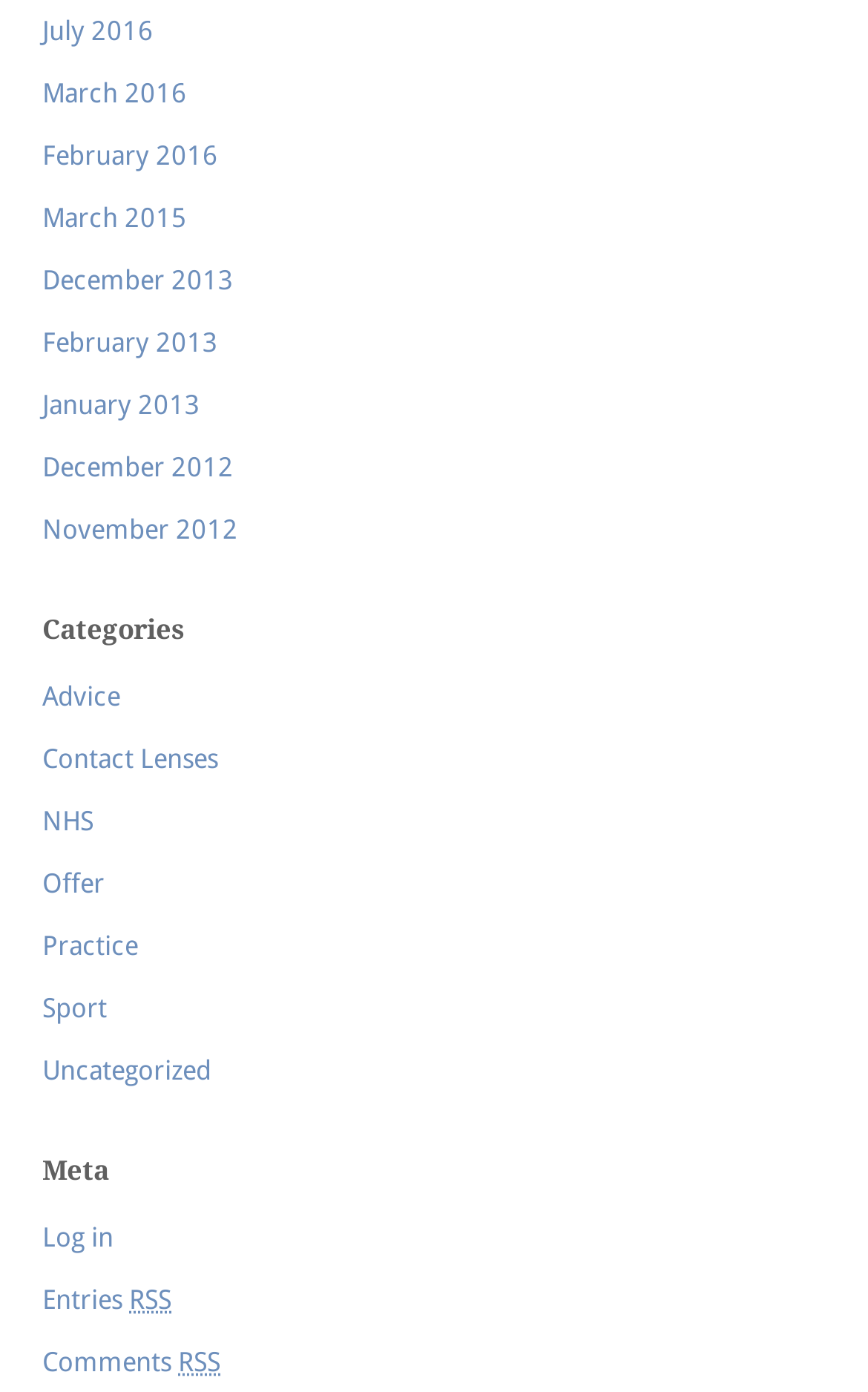Using the element description: "Advice", determine the bounding box coordinates for the specified UI element. The coordinates should be four float numbers between 0 and 1, [left, top, right, bottom].

[0.049, 0.49, 0.138, 0.512]